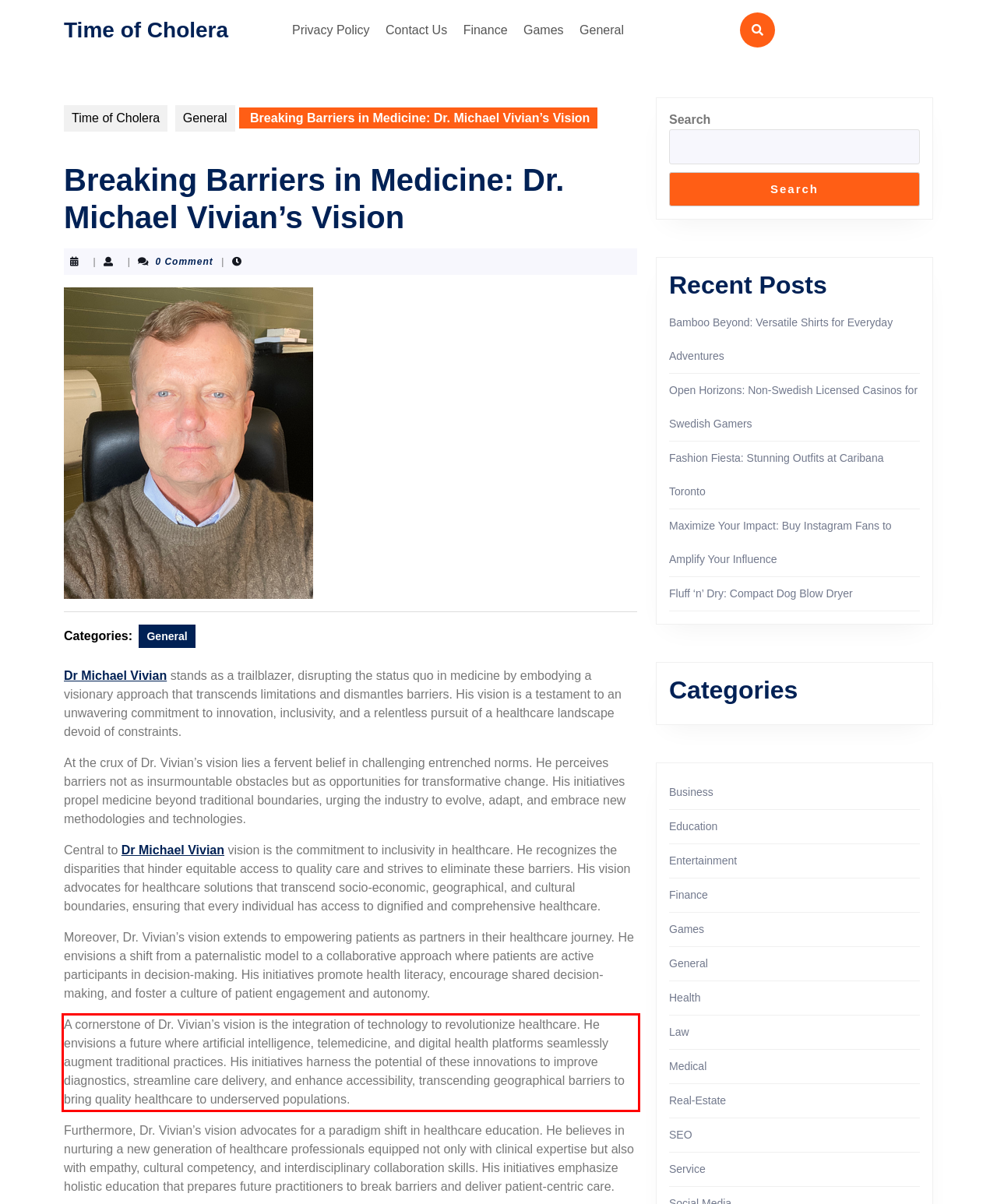Please identify the text within the red rectangular bounding box in the provided webpage screenshot.

A cornerstone of Dr. Vivian’s vision is the integration of technology to revolutionize healthcare. He envisions a future where artificial intelligence, telemedicine, and digital health platforms seamlessly augment traditional practices. His initiatives harness the potential of these innovations to improve diagnostics, streamline care delivery, and enhance accessibility, transcending geographical barriers to bring quality healthcare to underserved populations.